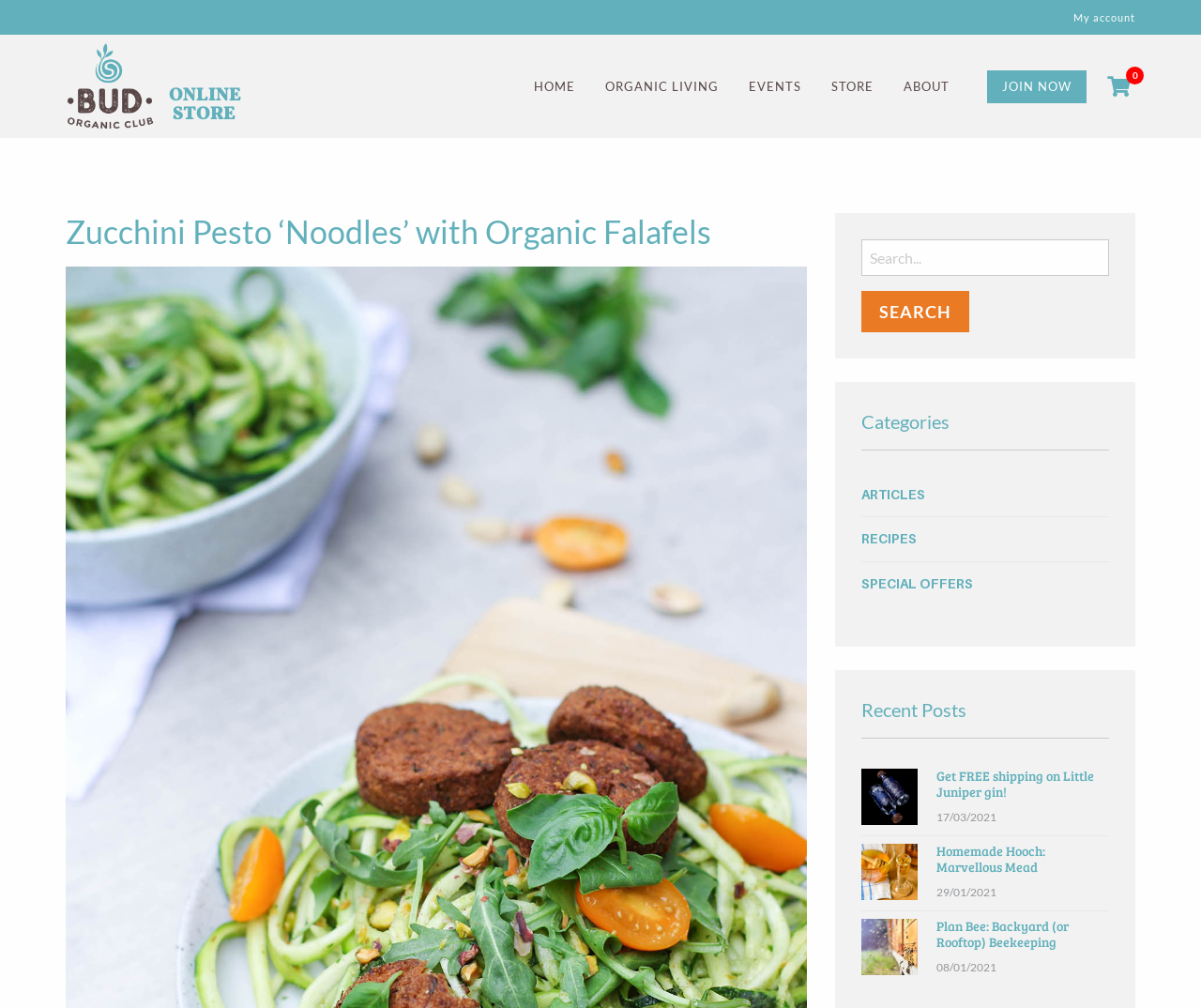Give the bounding box coordinates for the element described by: "Apple Podcasts – Quran Central".

None